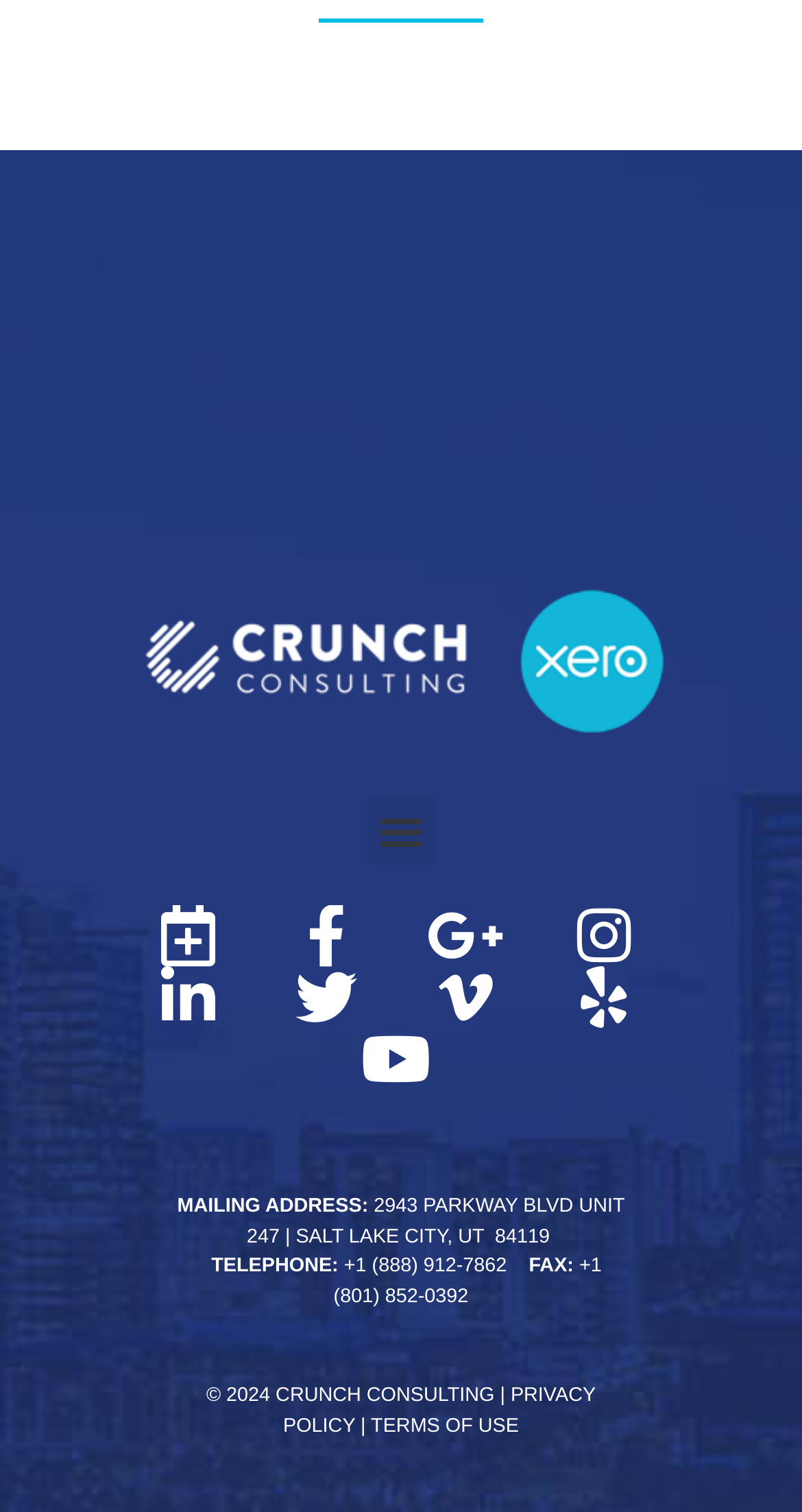Based on the image, please respond to the question with as much detail as possible:
What is the company name?

The company name can be found in the image logo at the top of the page, which is a combination of the Crunch Consulting text logo and the Xero logo.